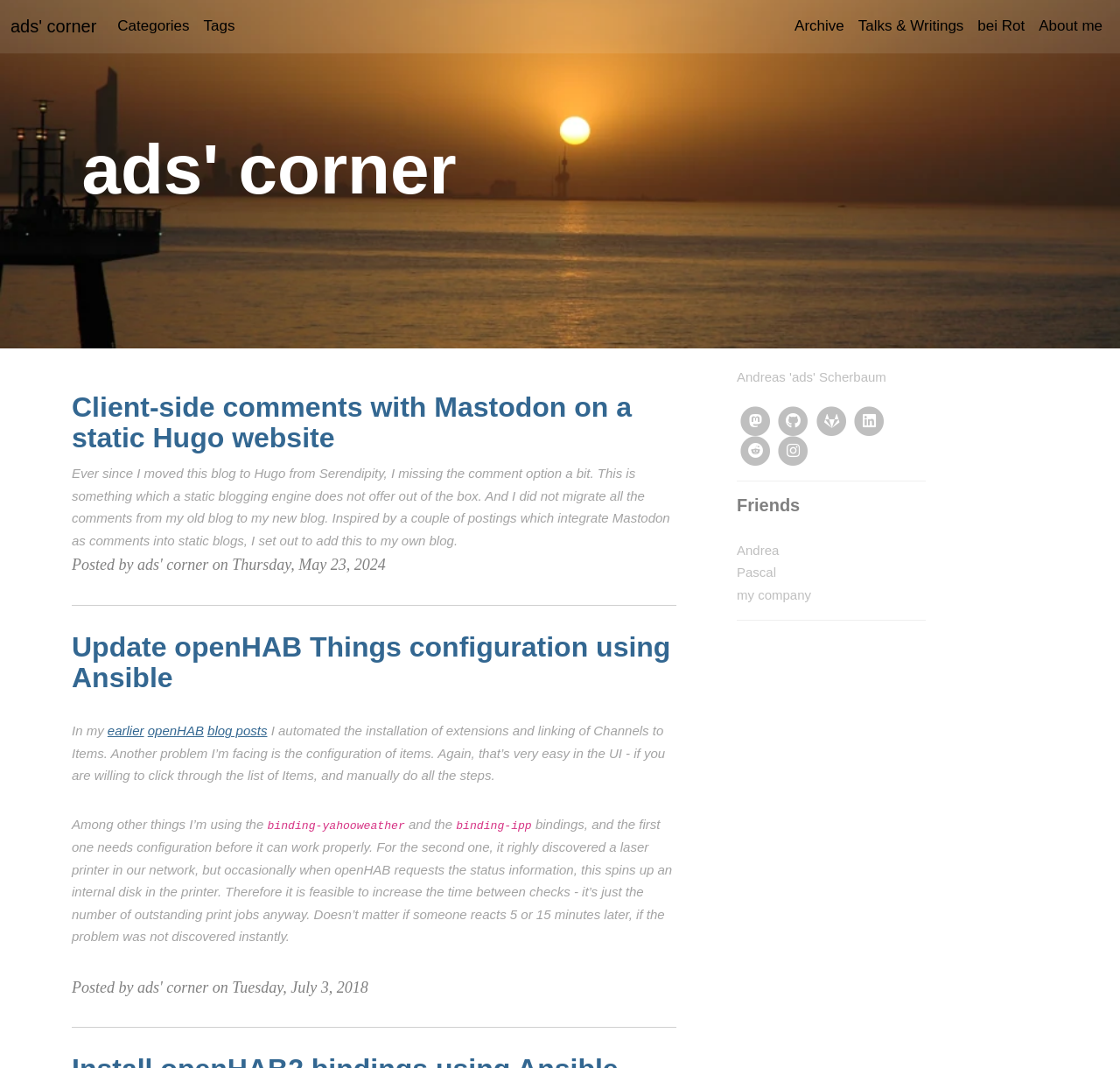Respond with a single word or phrase:
What is the name of the blog?

ads' corner